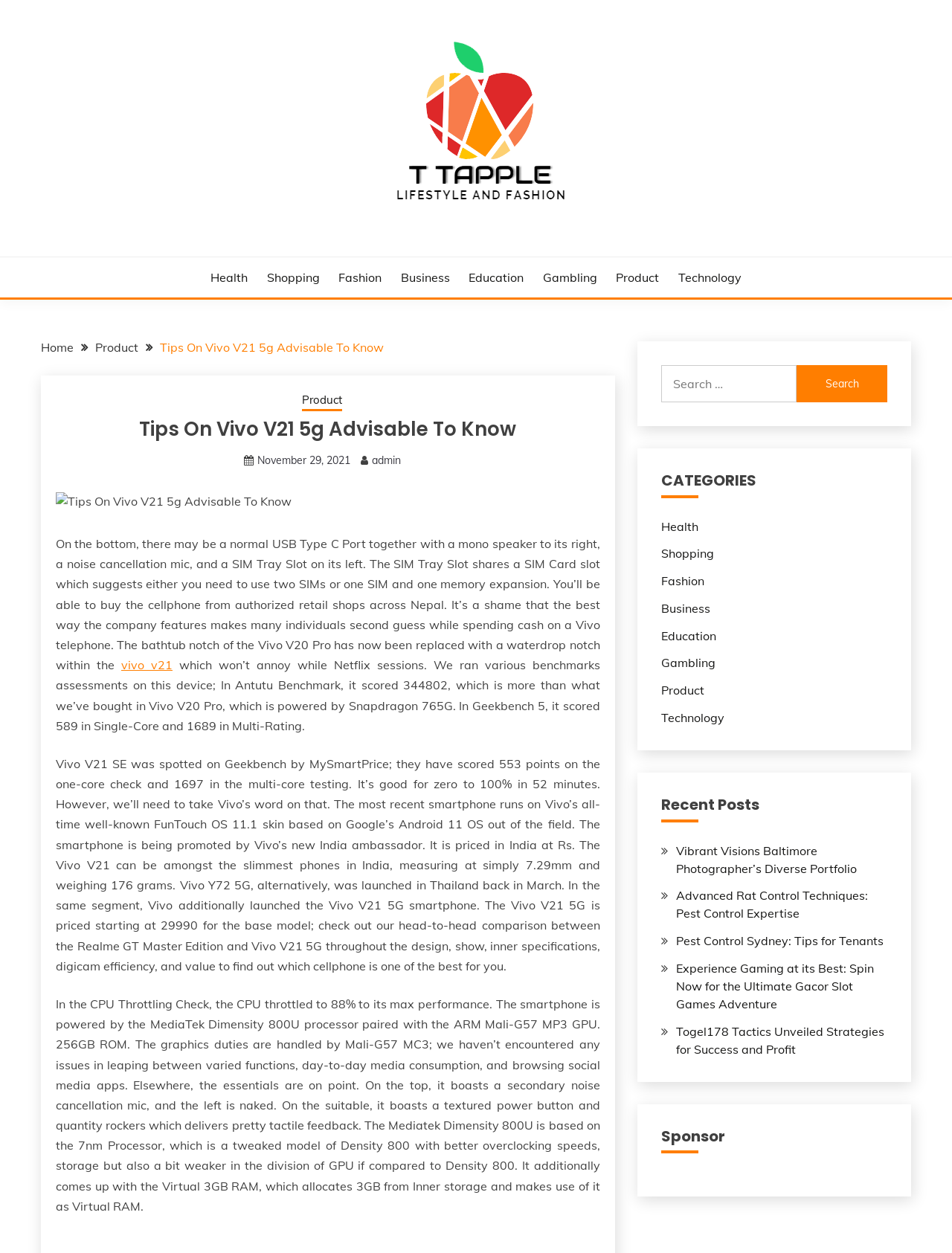Please locate the bounding box coordinates of the element that should be clicked to complete the given instruction: "View the 'Tips On Vivo V21 5g Advisable To Know' article".

[0.059, 0.333, 0.63, 0.352]